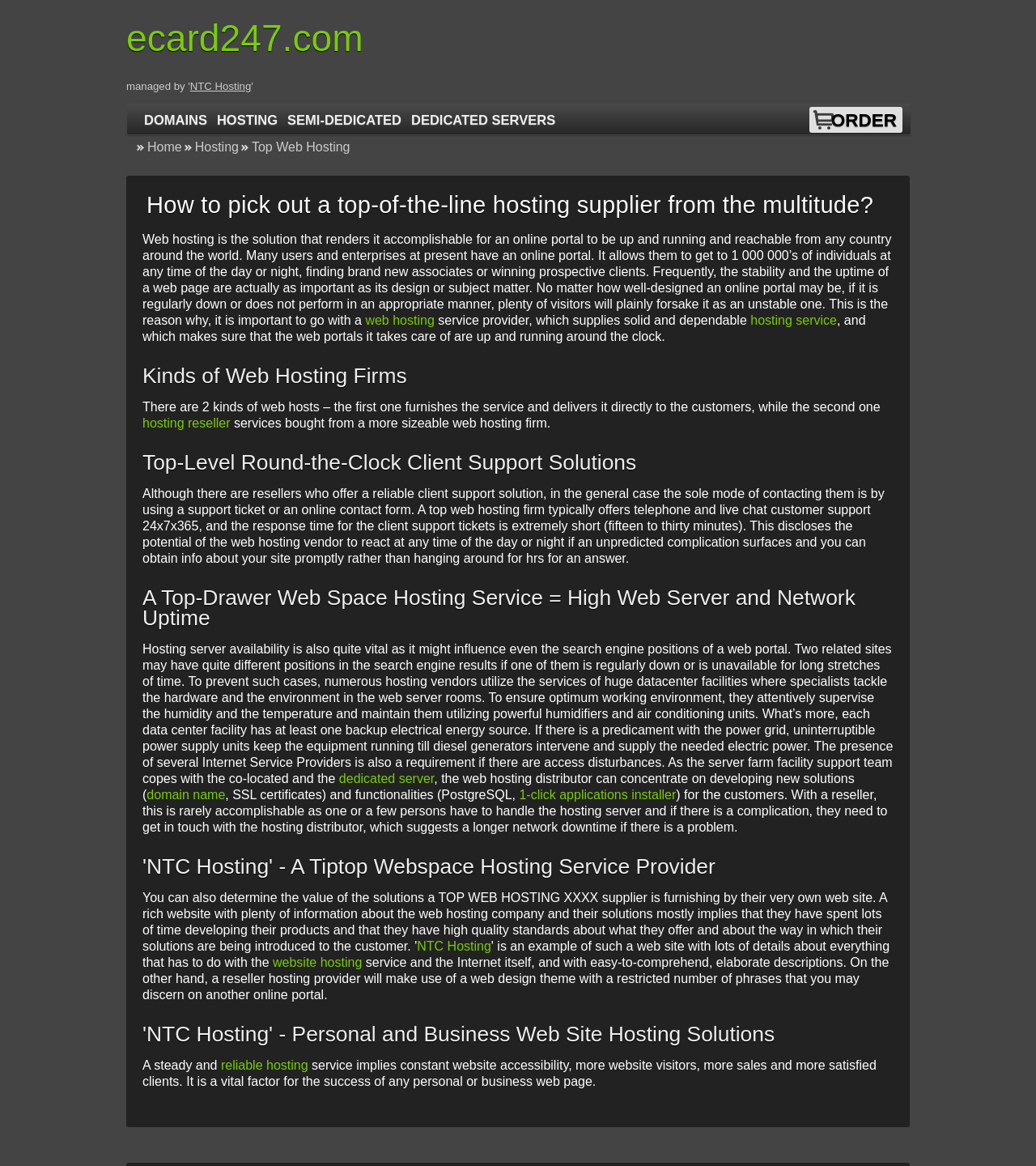Can you look at the image and give a comprehensive answer to the question:
What is essential for a top-notch web hosting provider?

The webpage highlights the importance of top-level round-the-clock client support solutions, which typically include telephone and live chat customer support 24x7x365, and a short response time for client support tickets.